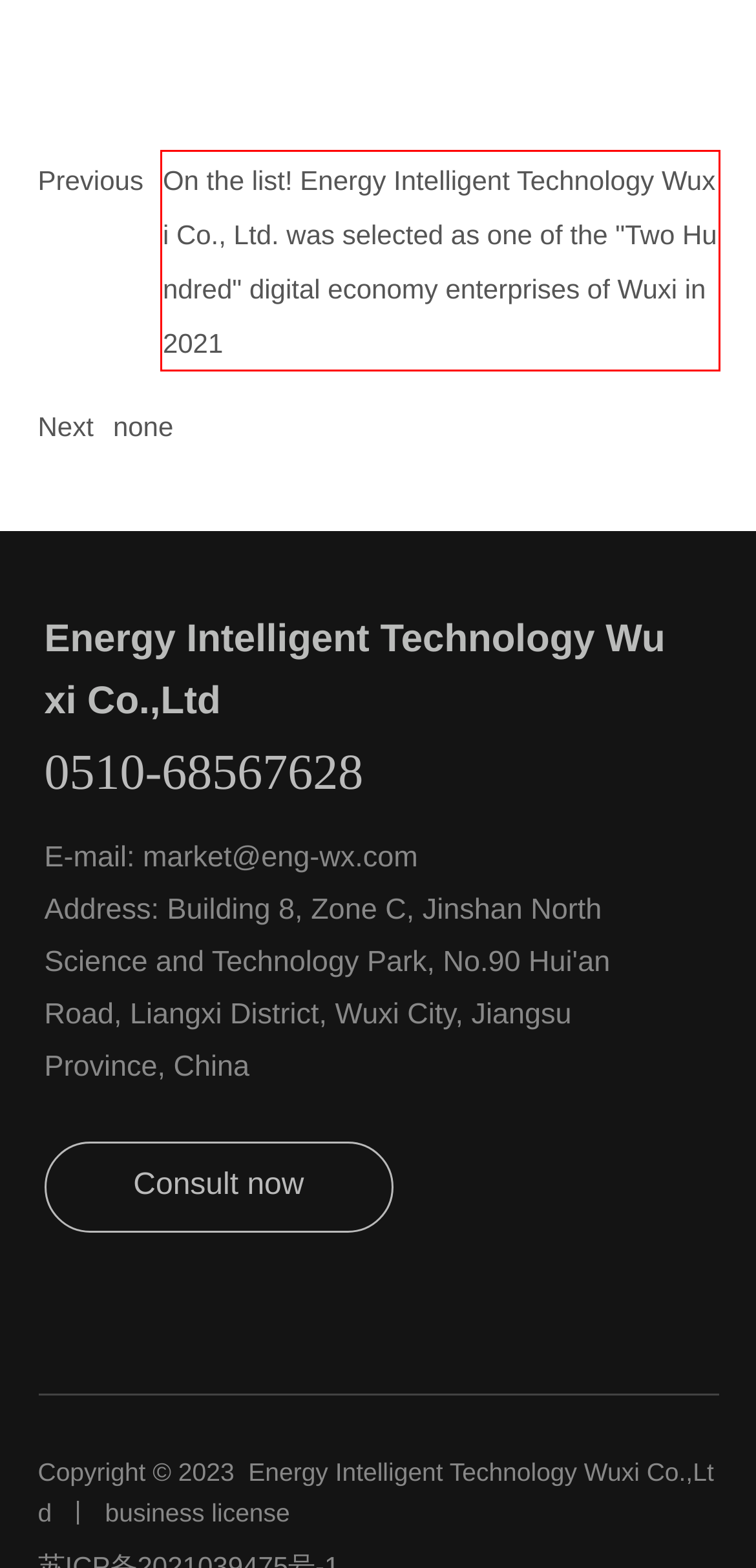You have a screenshot with a red rectangle around a UI element. Recognize and extract the text within this red bounding box using OCR.

On the list! Energy Intelligent Technology Wuxi Co., Ltd. was selected as one of the "Two Hundred" digital economy enterprises of Wuxi in 2021